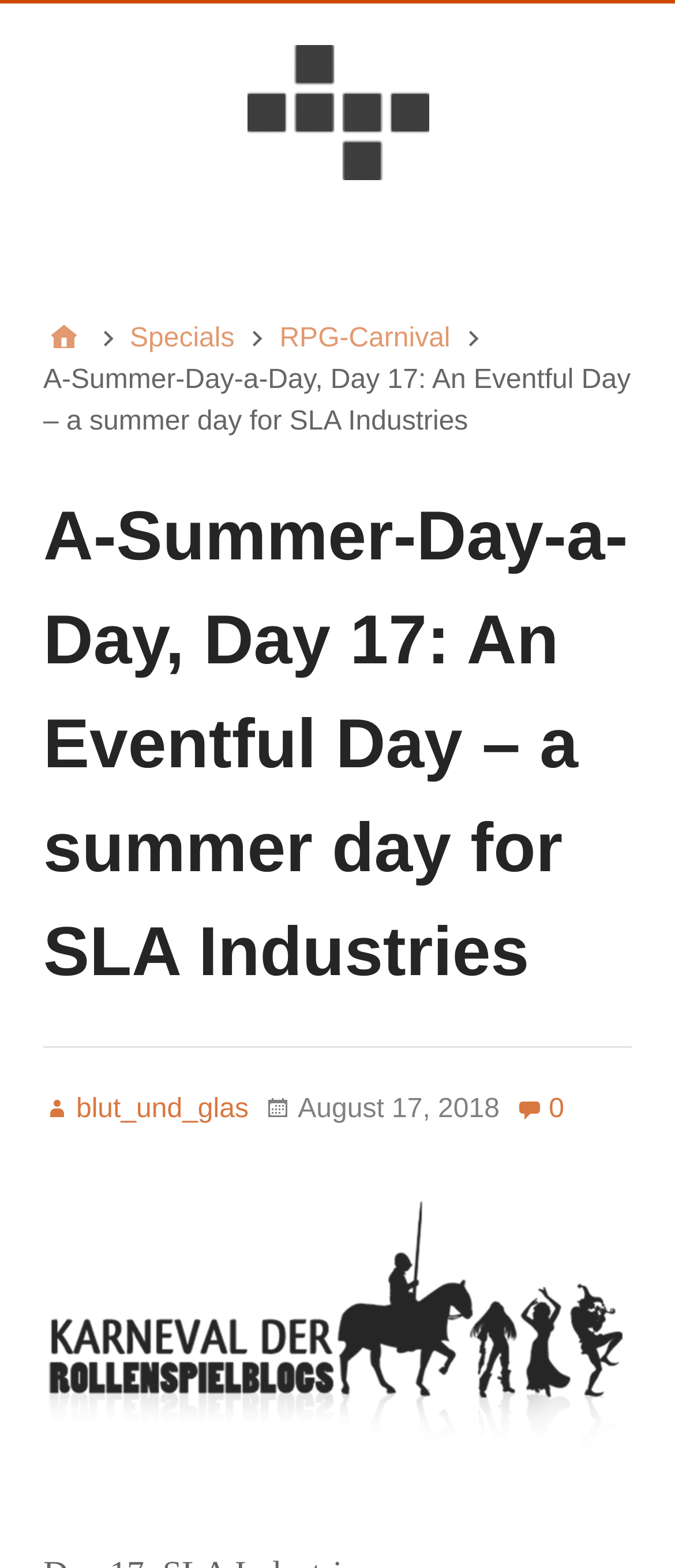Please use the details from the image to answer the following question comprehensively:
What is the name of the internal section?

I found the answer by looking at the navigation section 'Secondary Menu' where there is a heading element with the text 'D6ideas Internal'.